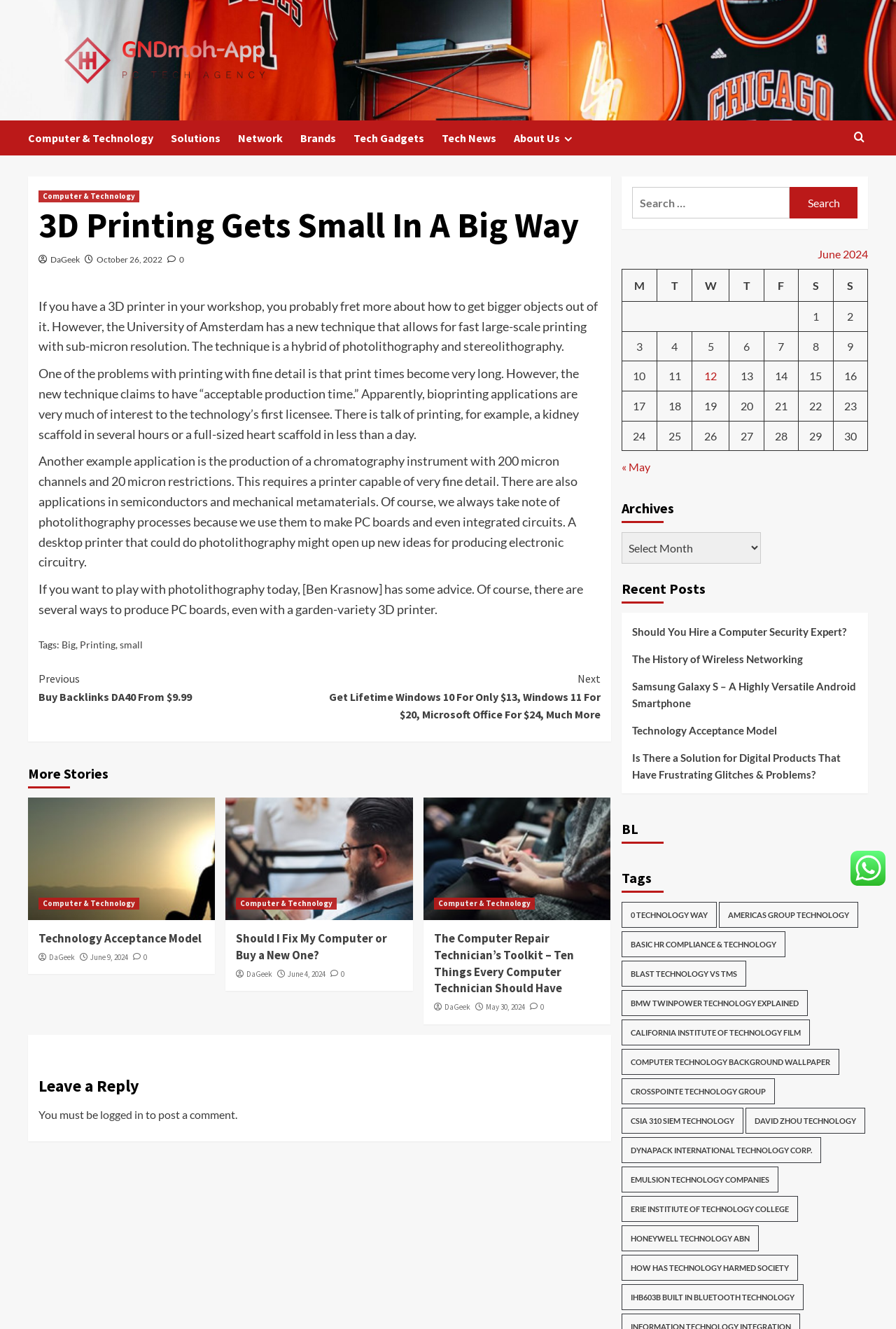Kindly determine the bounding box coordinates for the area that needs to be clicked to execute this instruction: "Read the article '3D Printing Gets Small In A Big Way'".

[0.043, 0.155, 0.67, 0.184]